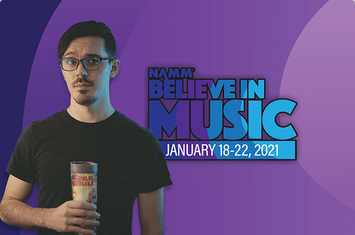What is the young man holding in his hand?
Please answer the question as detailed as possible.

The young man is holding a drink in a cup because the caption states that he 'holds a drink in a cup with a colorful design', providing a clear description of the object in his hand.